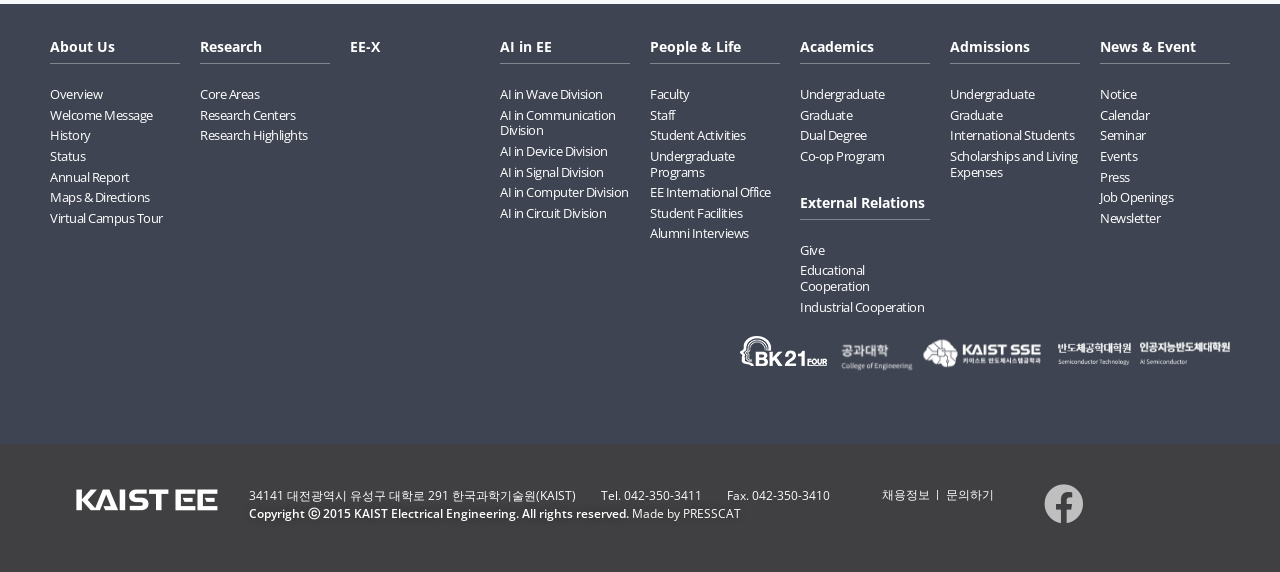Please identify the bounding box coordinates of the element that needs to be clicked to perform the following instruction: "Contact us".

[0.739, 0.847, 0.776, 0.884]